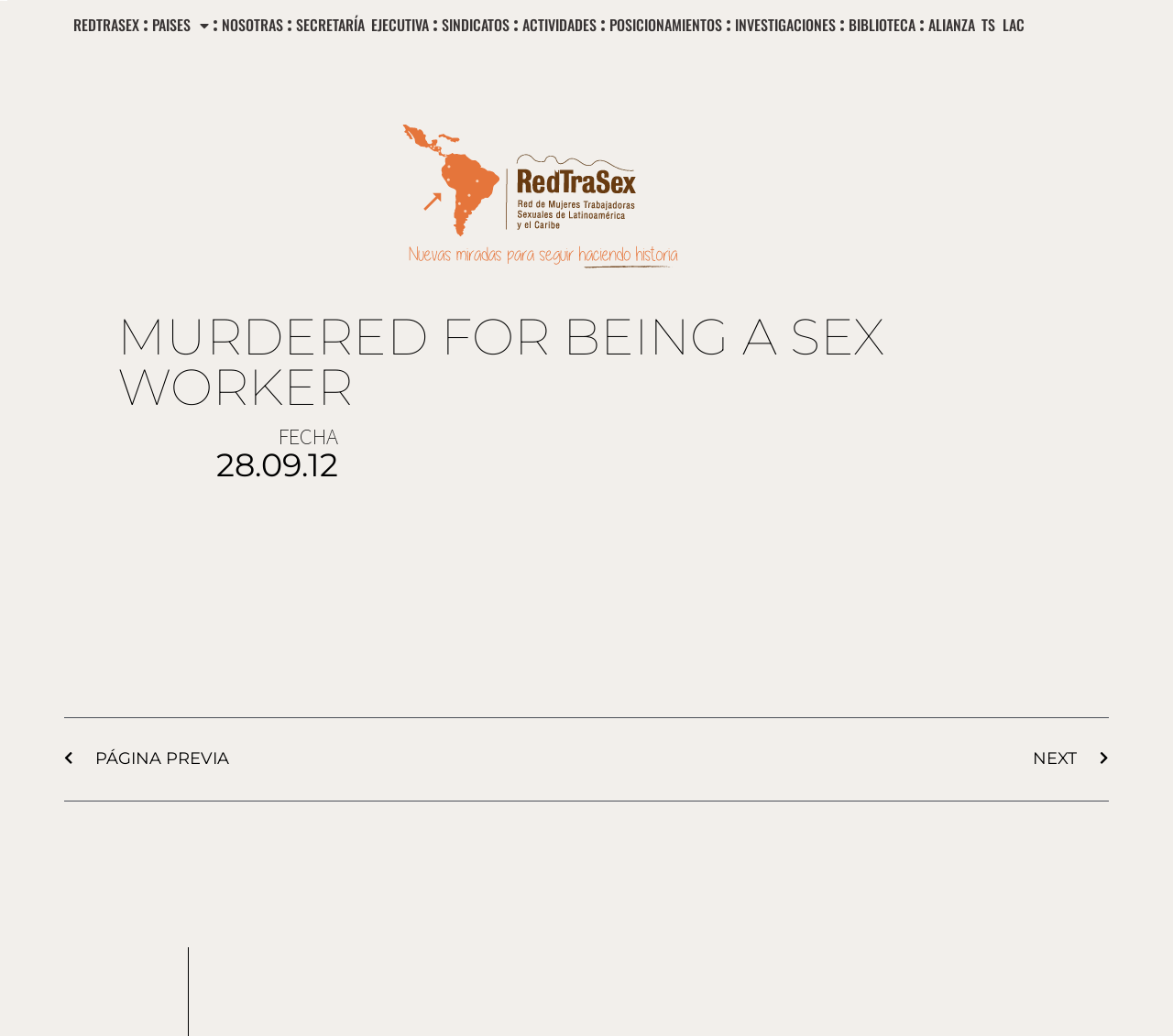Bounding box coordinates are specified in the format (top-left x, top-left y, bottom-right x, bottom-right y). All values are floating point numbers bounded between 0 and 1. Please provide the bounding box coordinate of the region this sentence describes: ACTIVIDADES

[0.445, 0.01, 0.509, 0.04]